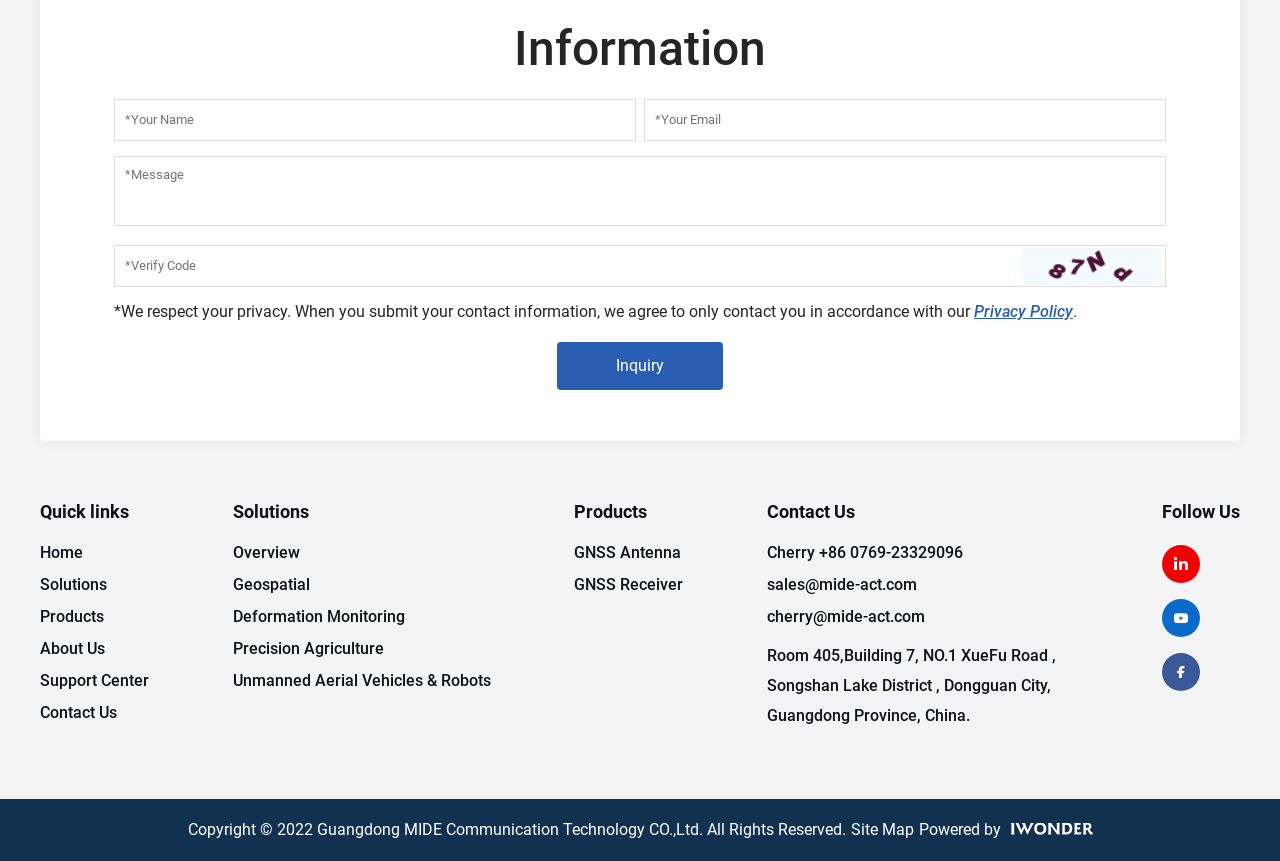Respond concisely with one word or phrase to the following query:
What is the address of the company?

Room 405, Building 7, NO.1 XueFu Road, Songshan Lake District, Dongguan City, Guangdong Province, China.